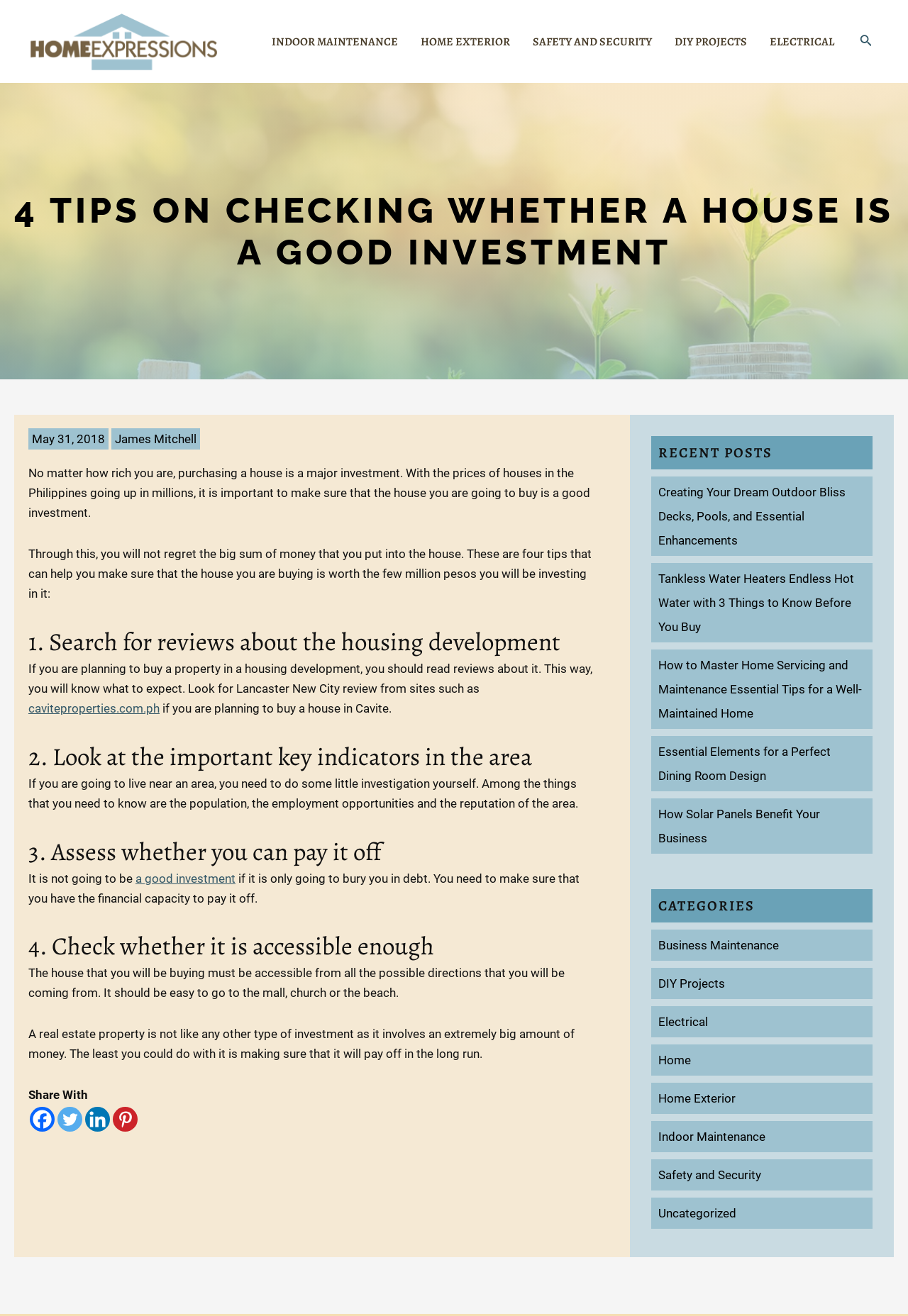Provide the bounding box coordinates of the HTML element this sentence describes: "https://tex.stackexchange.com/questions/495709/producing-odt-arabic-edition-with-apparatus-in-parnotes-via-tex4ht-customizing".

None